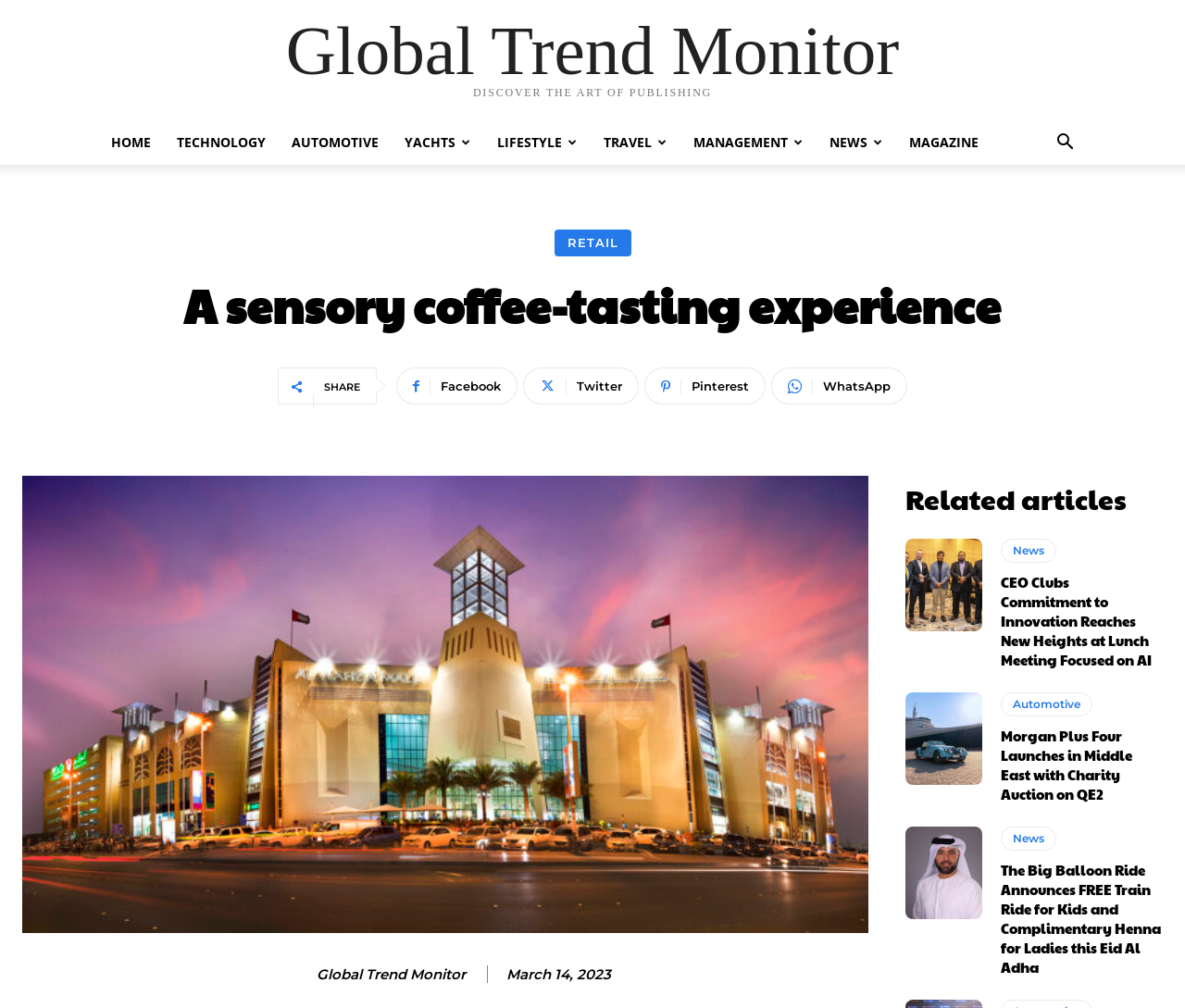Determine the bounding box coordinates of the clickable element necessary to fulfill the instruction: "Search for something". Provide the coordinates as four float numbers within the 0 to 1 range, i.e., [left, top, right, bottom].

[0.88, 0.134, 0.917, 0.152]